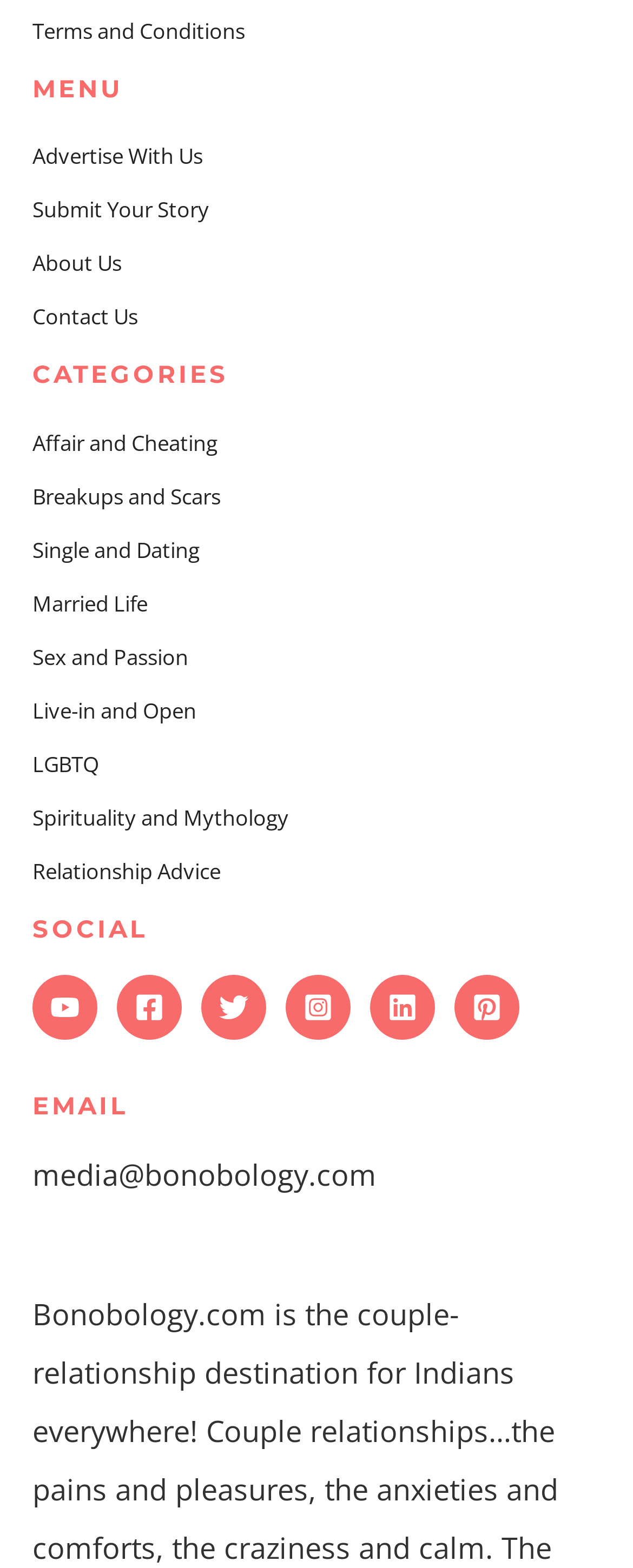How many social media links are there?
Using the screenshot, give a one-word or short phrase answer.

5